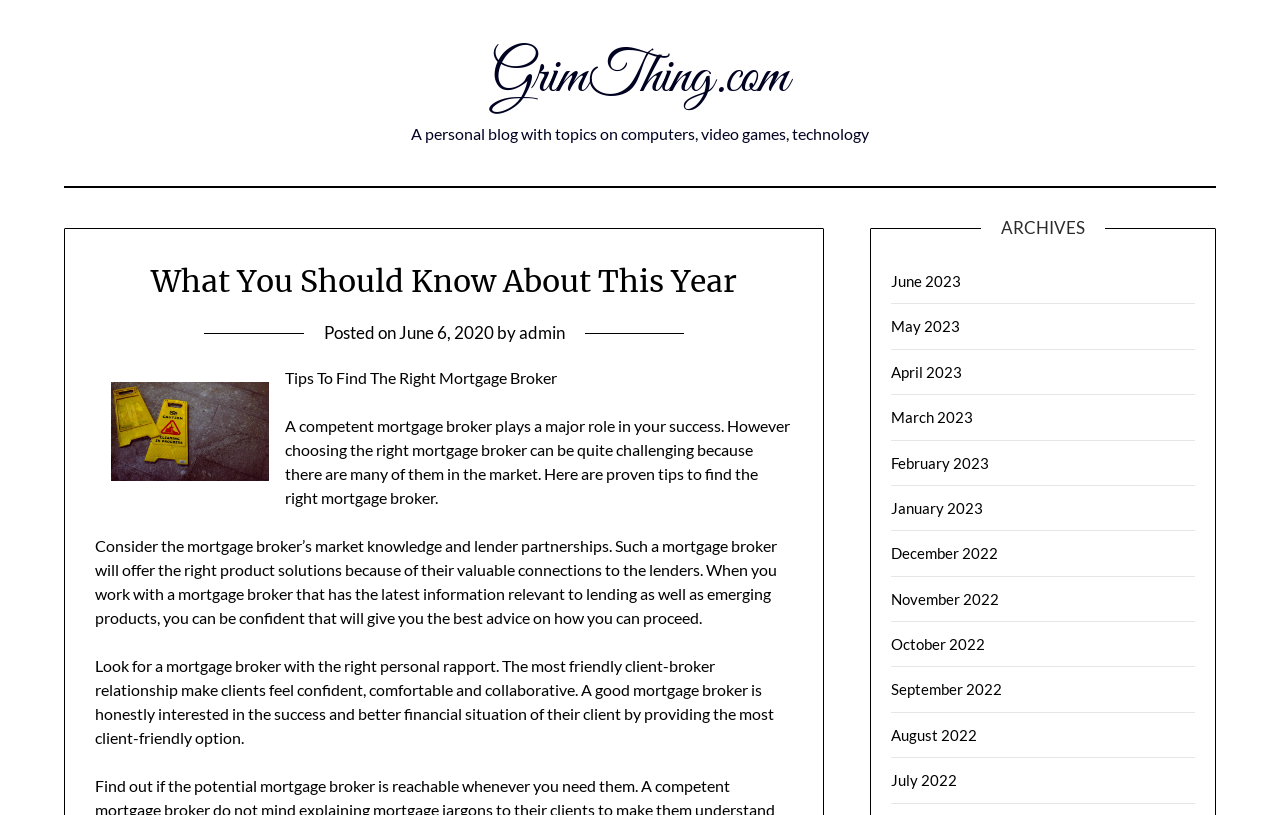What is the topic of the blog?
Please analyze the image and answer the question with as much detail as possible.

I determined the topic of the blog by reading the static text 'A personal blog with topics on computers, video games, technology' which is located below the link 'GrimThing.com'.